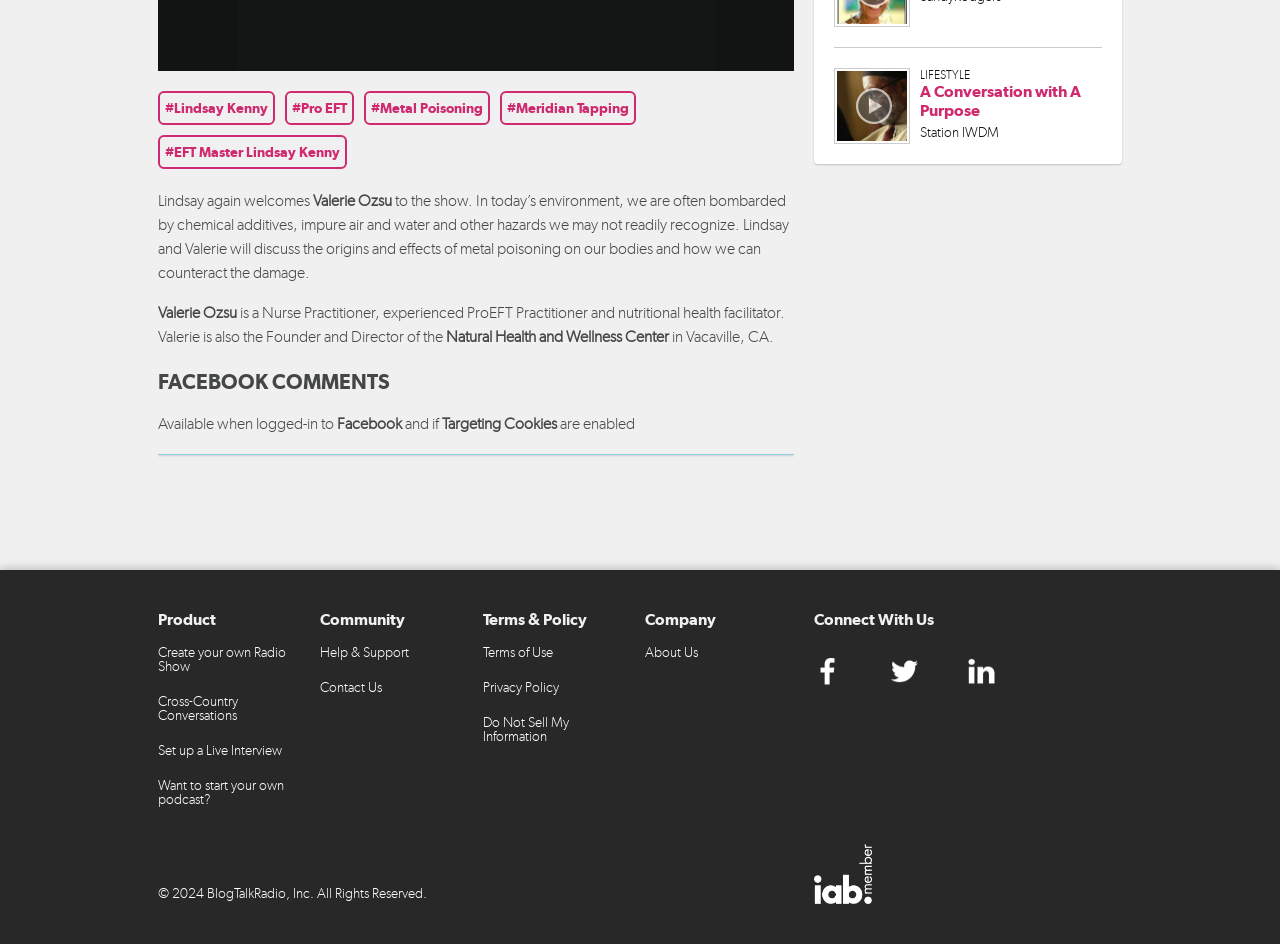Identify the bounding box coordinates for the UI element described as: "Create your own Radio Show". The coordinates should be provided as four floats between 0 and 1: [left, top, right, bottom].

[0.123, 0.677, 0.24, 0.721]